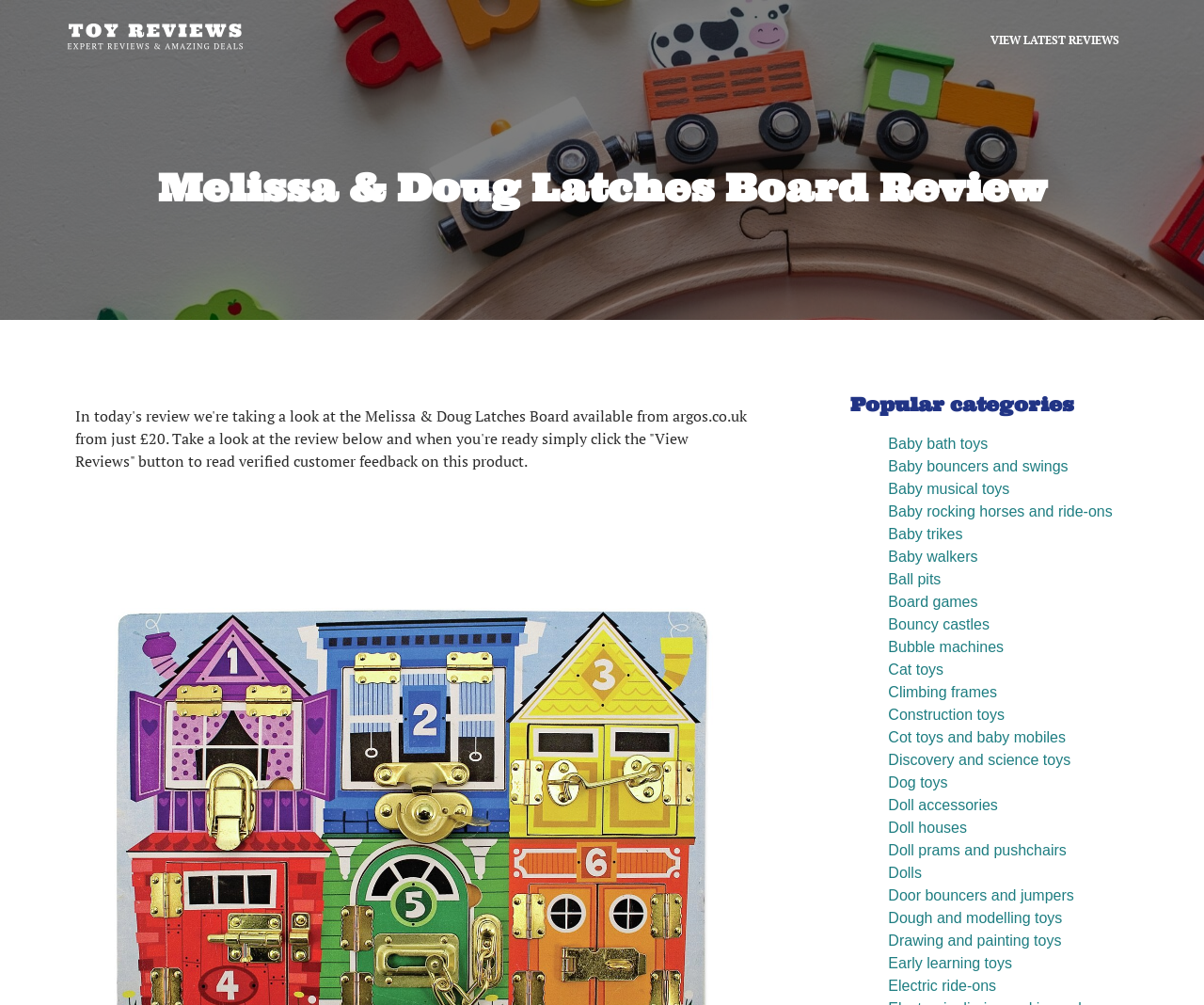Please specify the bounding box coordinates of the clickable region necessary for completing the following instruction: "View the 'Early learning toys' section". The coordinates must consist of four float numbers between 0 and 1, i.e., [left, top, right, bottom].

[0.738, 0.95, 0.841, 0.966]